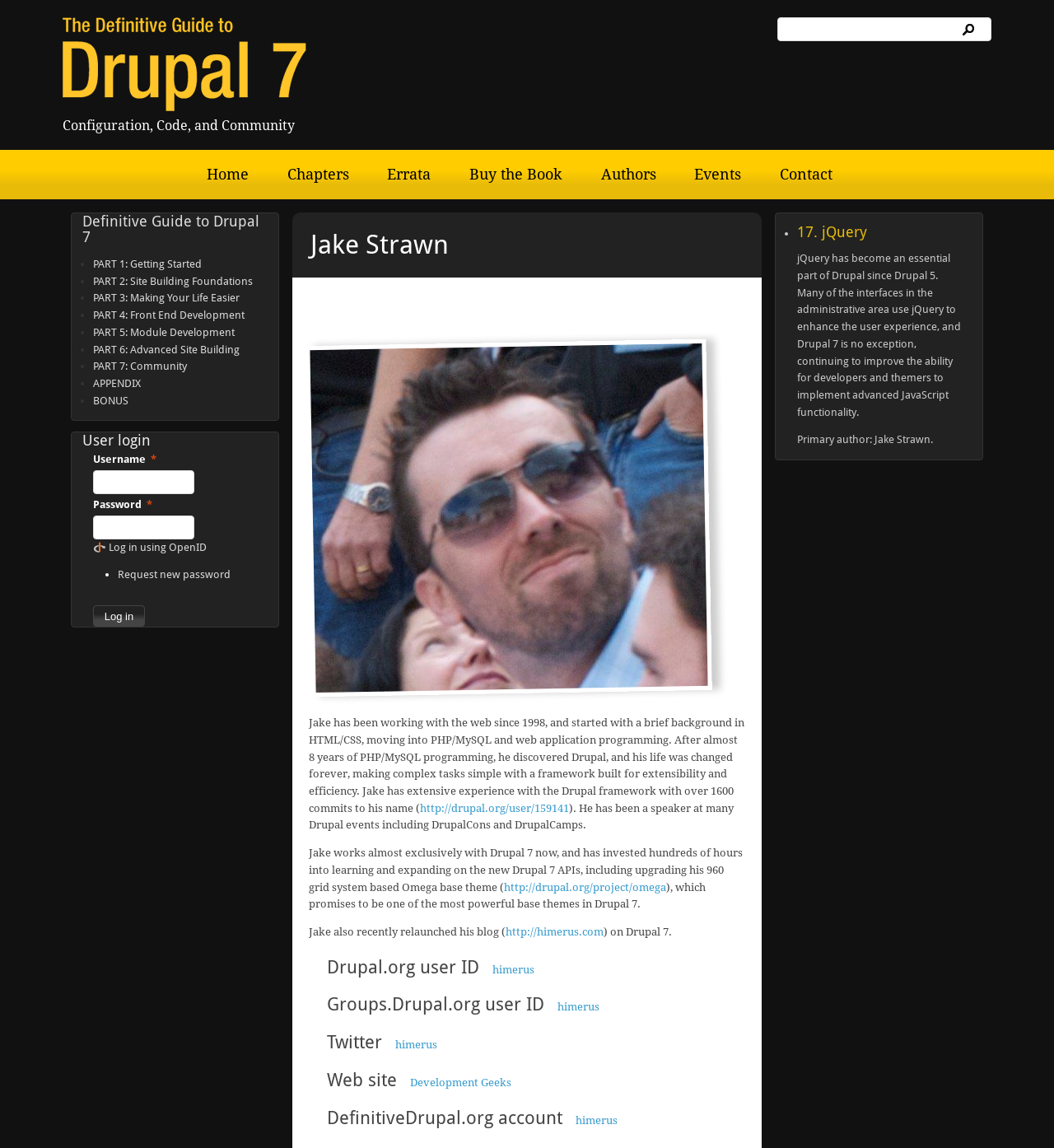Give a concise answer of one word or phrase to the question: 
What is the purpose of jQuery in Drupal?

to enhance user experience